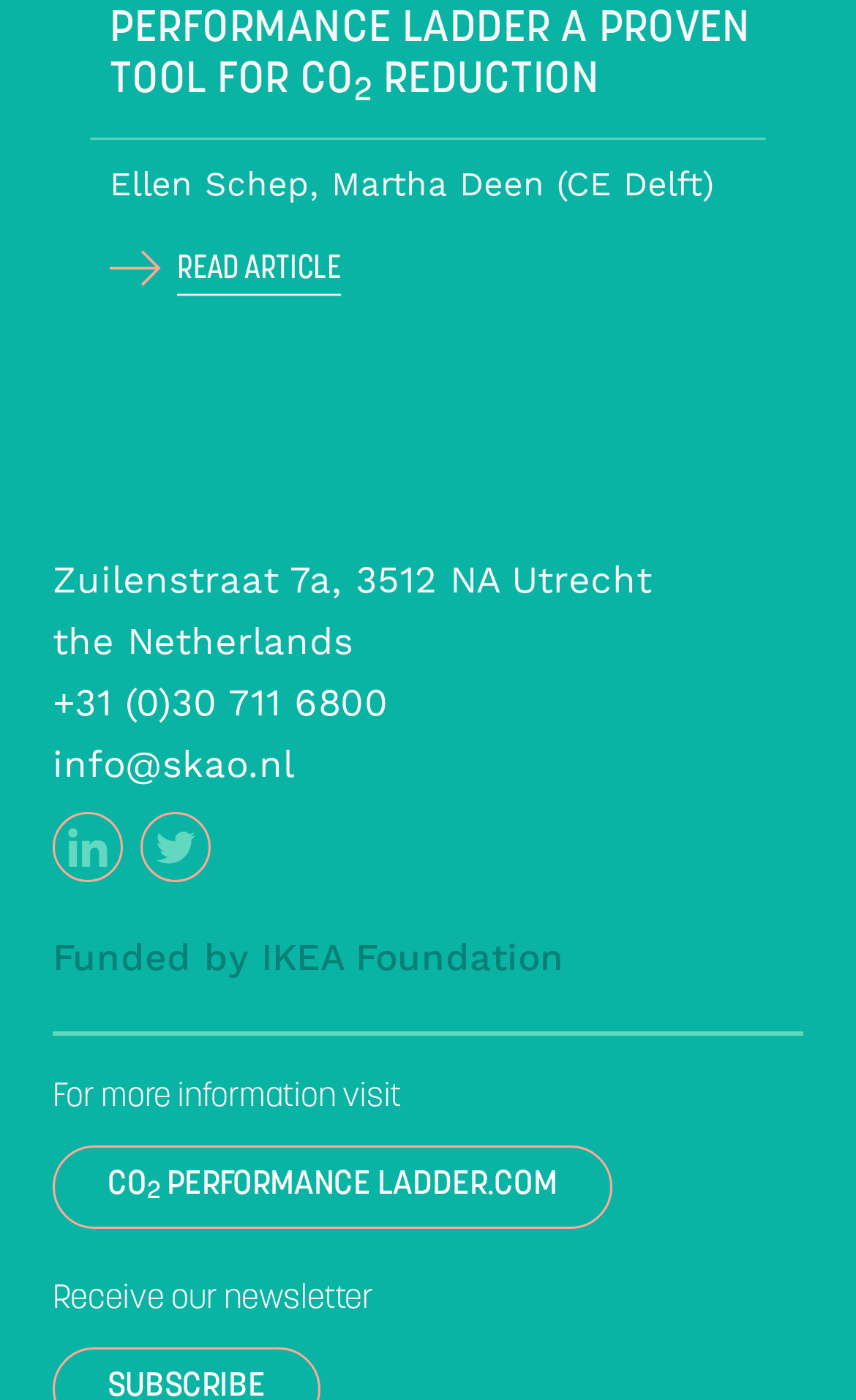Provide a brief response using a word or short phrase to this question:
How many social media platforms are mentioned on the webpage?

2